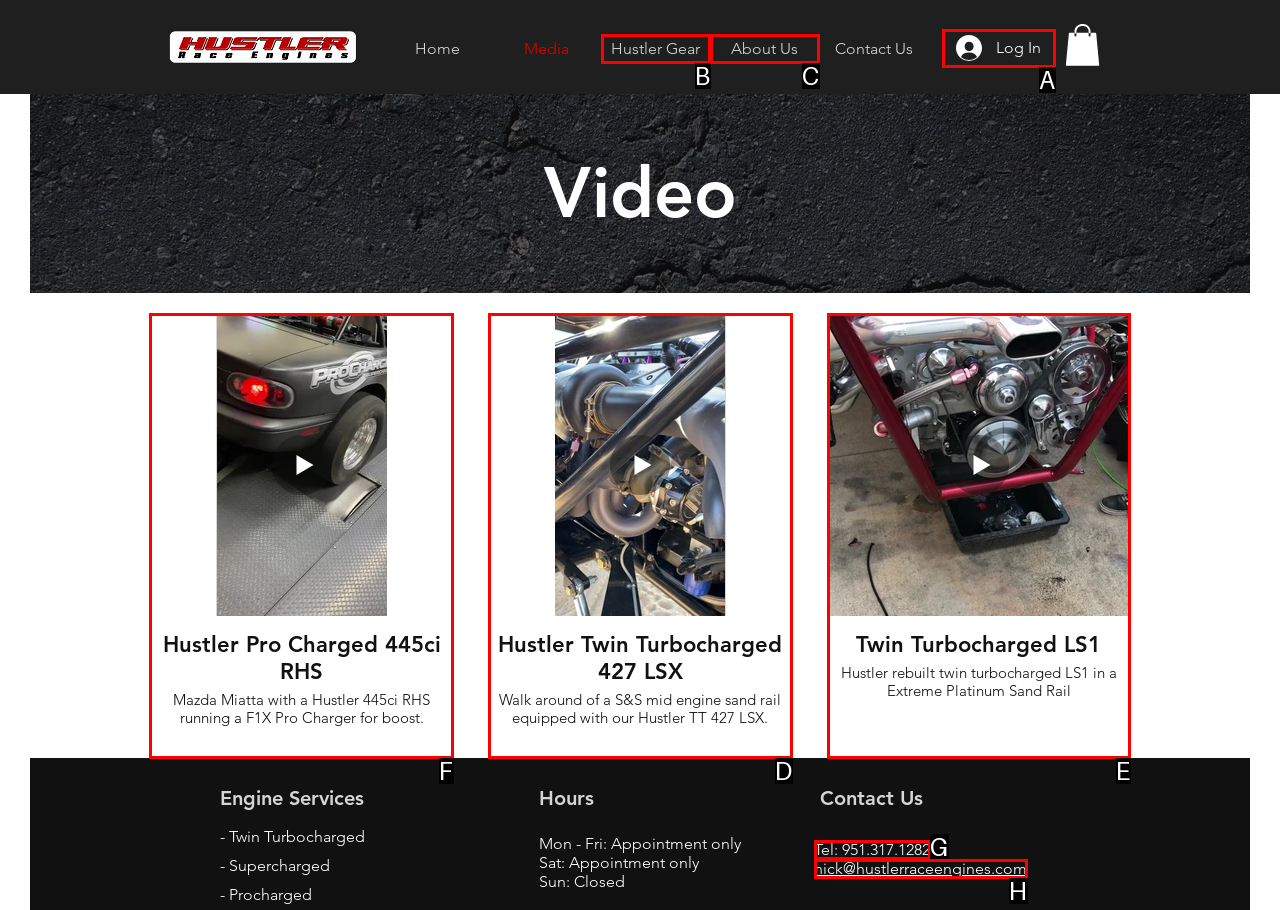Identify the correct UI element to click to follow this instruction: View the Hustler Pro Charged 445ci RHS Mazda Miatta video
Respond with the letter of the appropriate choice from the displayed options.

F